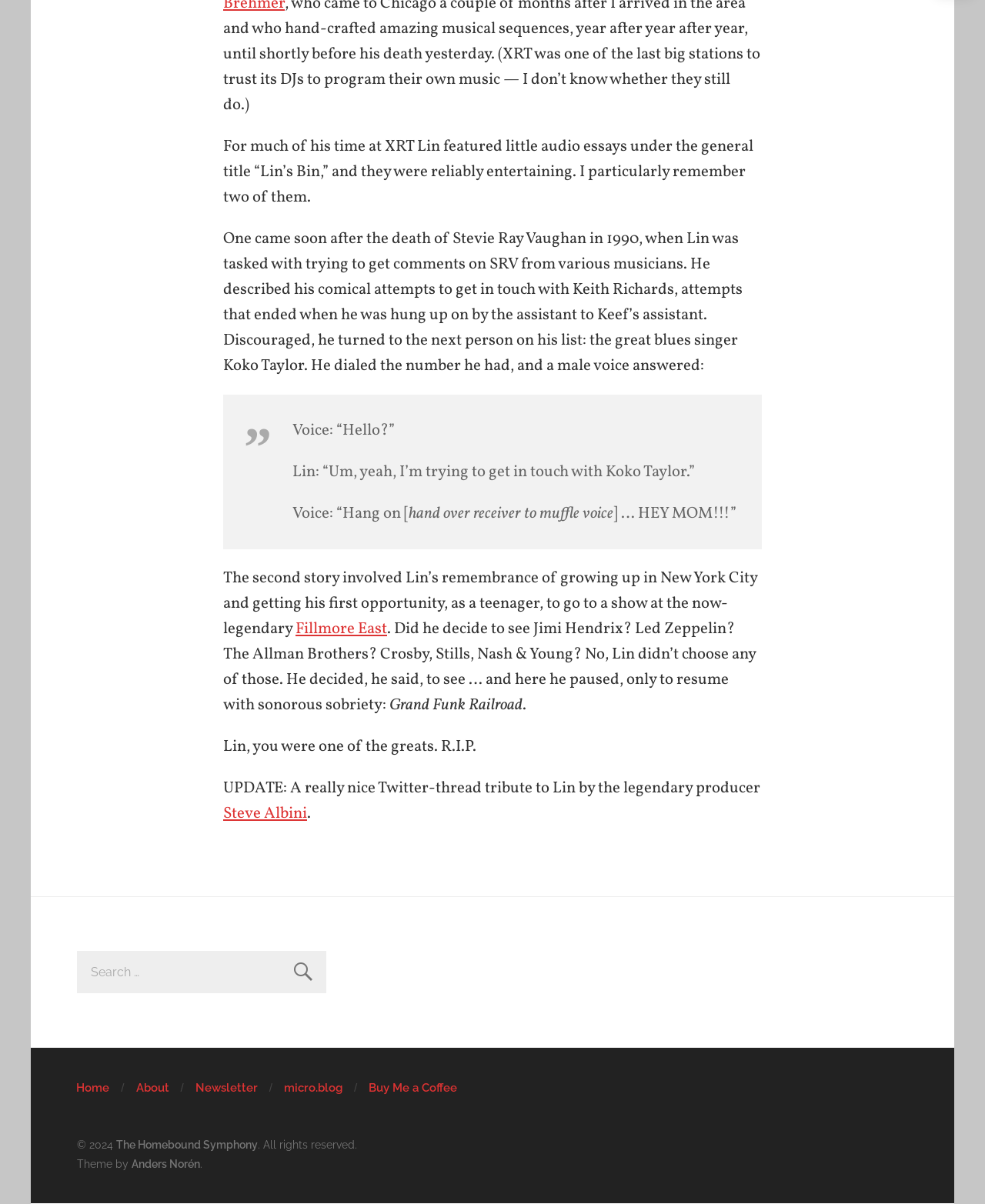What is the name of the legendary music venue mentioned in the article?
Based on the visual content, answer with a single word or a brief phrase.

Fillmore East